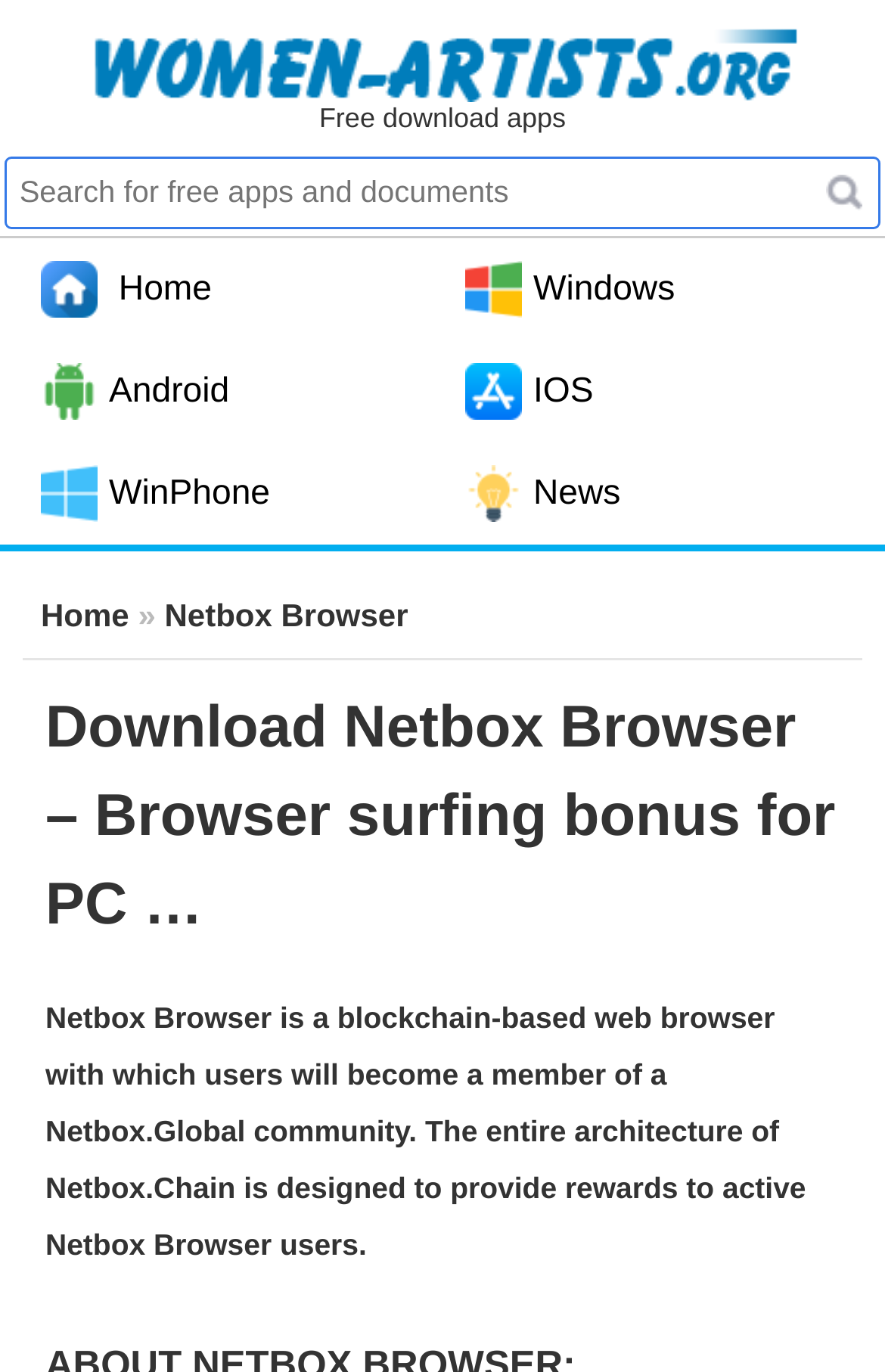Please give a succinct answer to the question in one word or phrase:
What is the language of the webpage?

Vietnamese